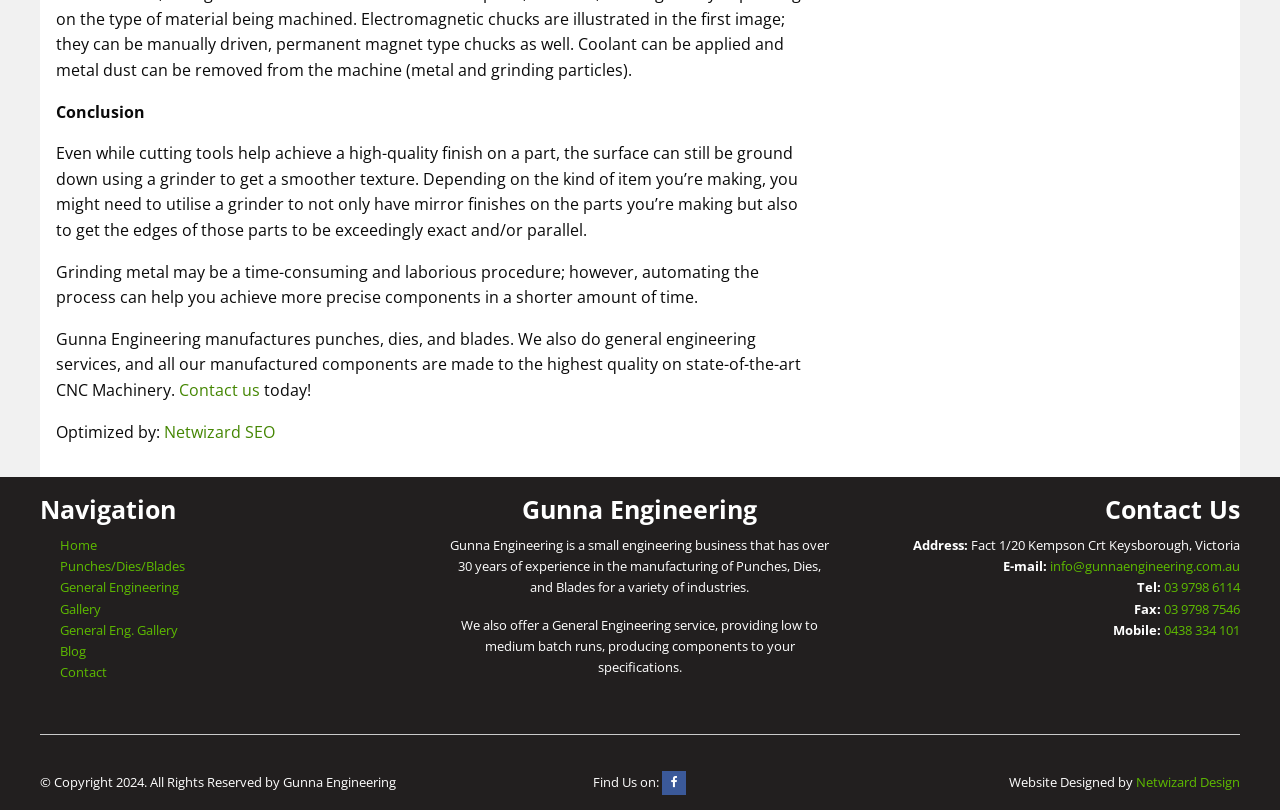Identify the bounding box coordinates of the clickable region to carry out the given instruction: "Go to Home".

[0.047, 0.662, 0.076, 0.684]